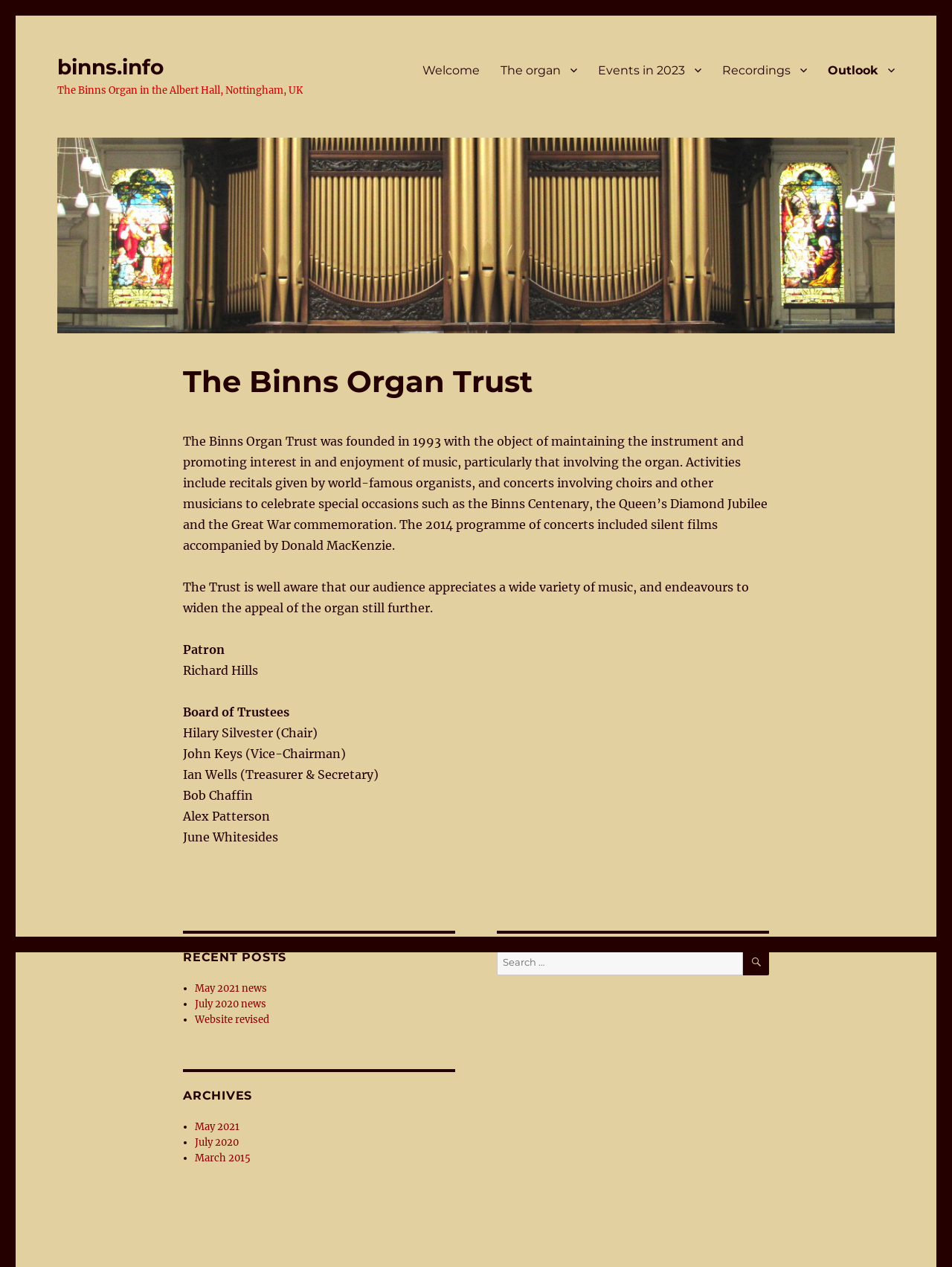Determine the coordinates of the bounding box for the clickable area needed to execute this instruction: "Search for something".

[0.522, 0.749, 0.808, 0.77]